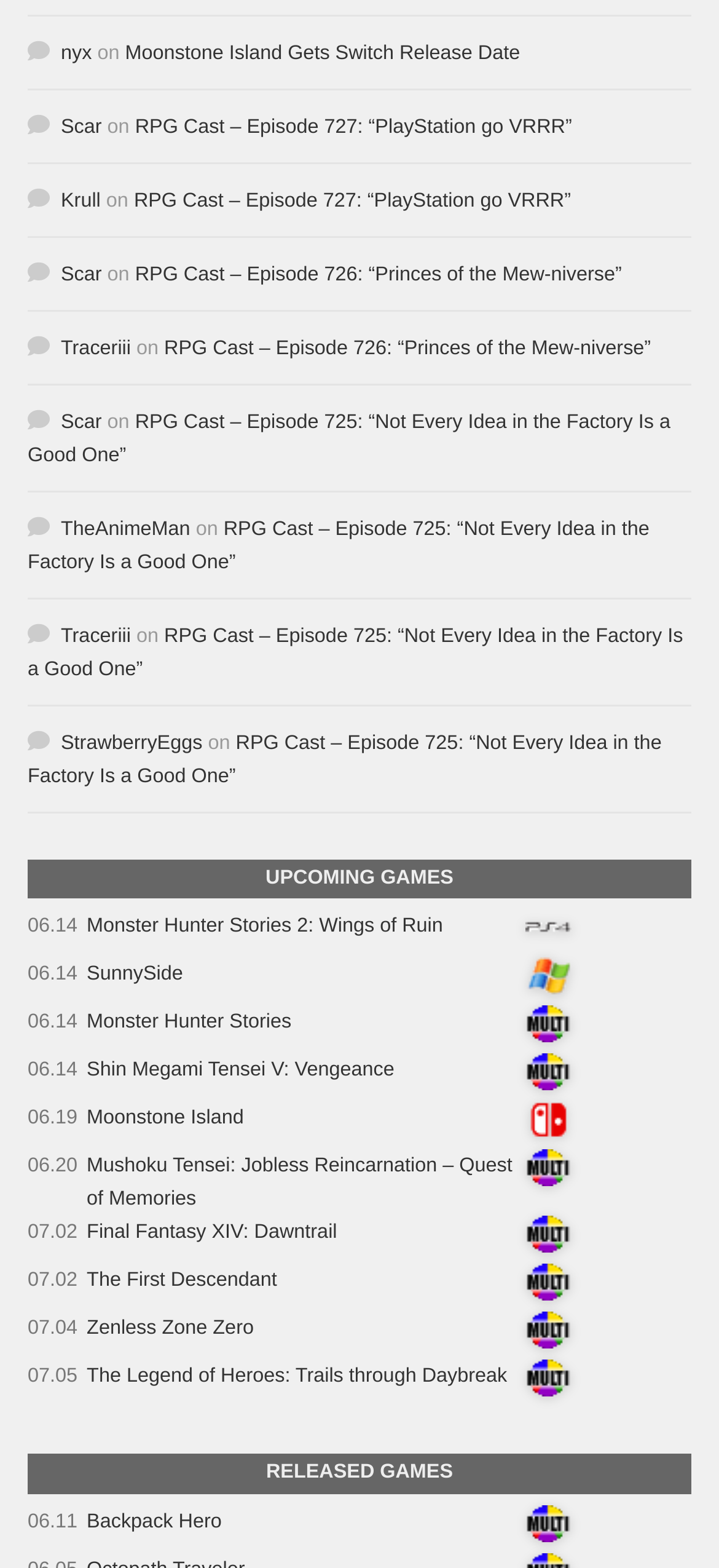How many released games are listed on the webpage?
Based on the screenshot, provide your answer in one word or phrase.

1